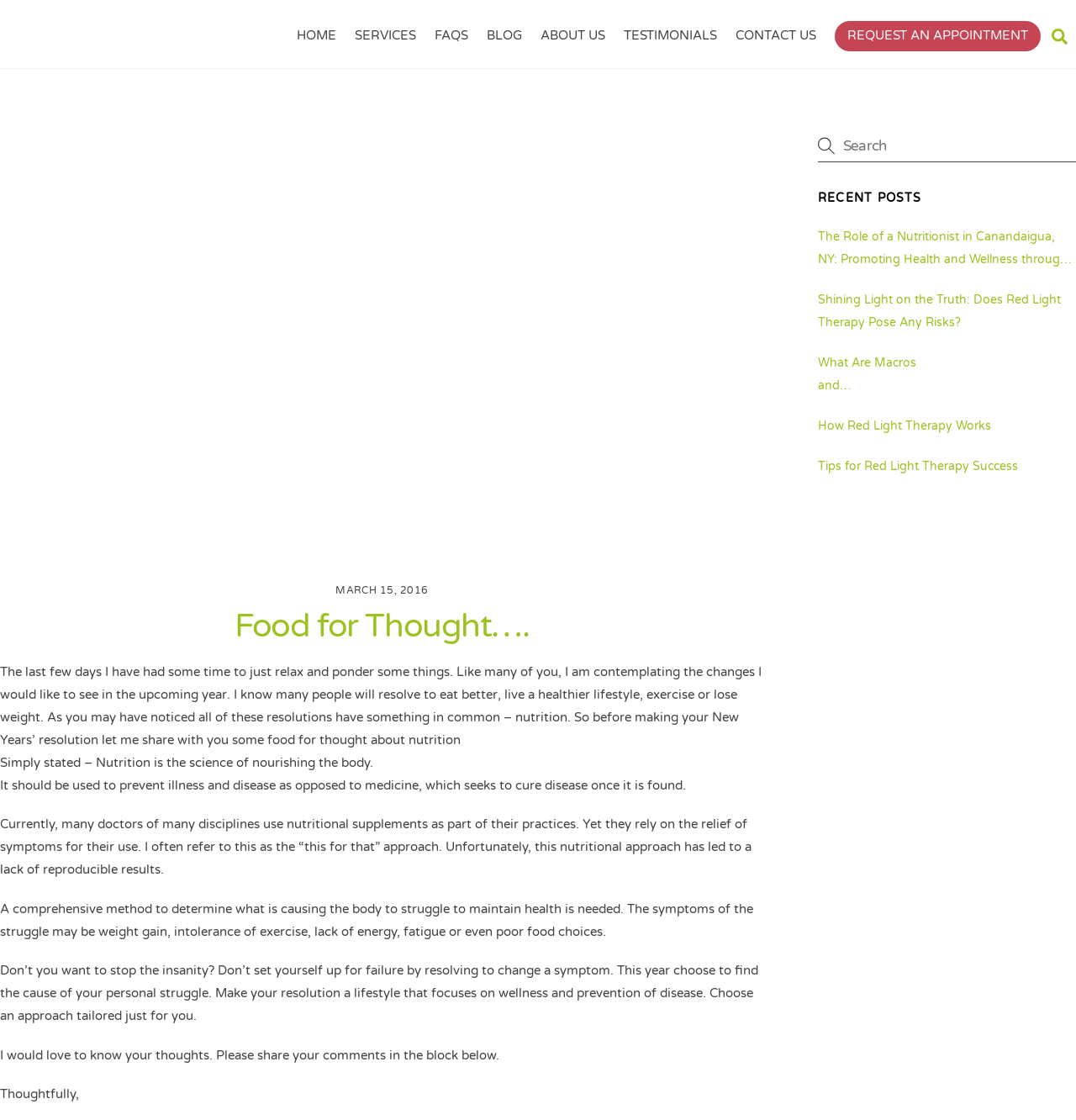Locate the bounding box coordinates of the clickable area needed to fulfill the instruction: "Read the 'RECENT POSTS'".

[0.76, 0.17, 1.0, 0.184]